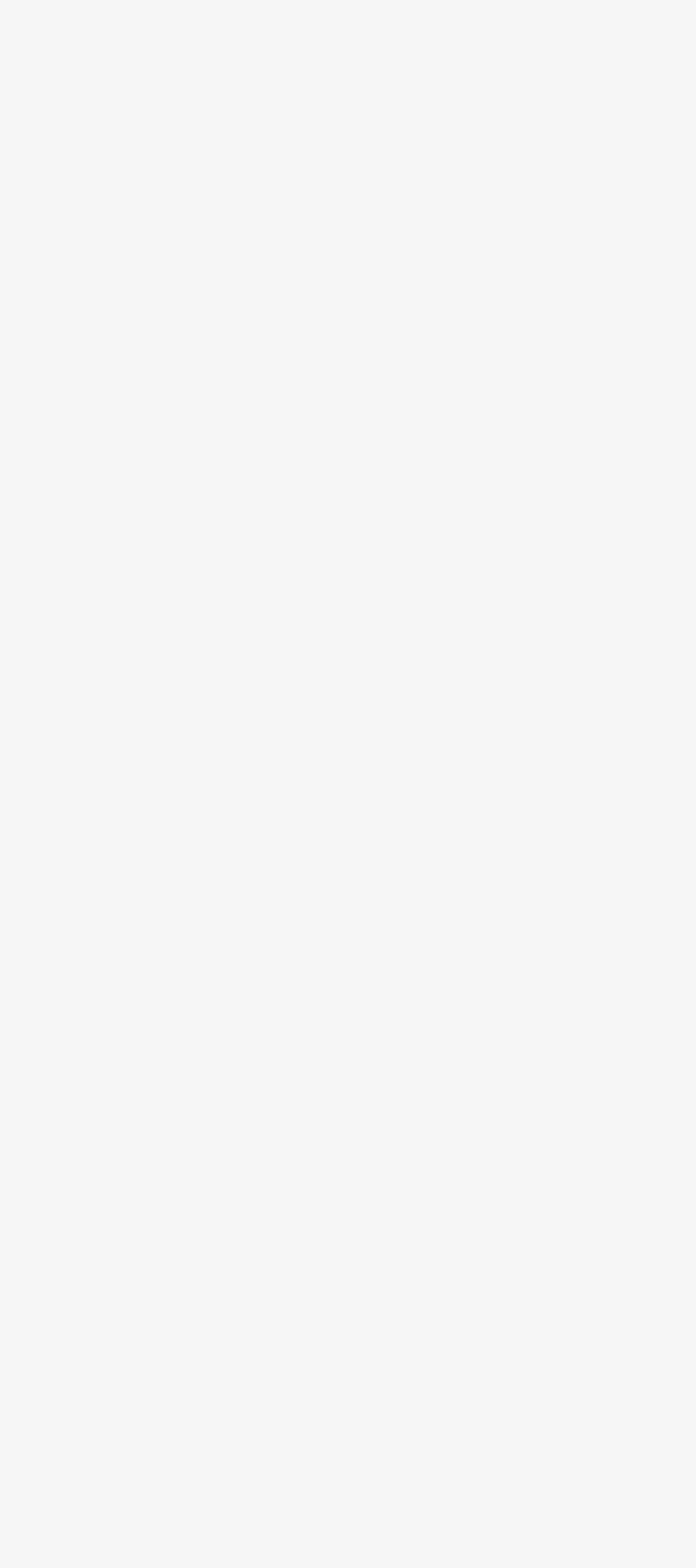How many living options are available?
Answer the question using a single word or phrase, according to the image.

3